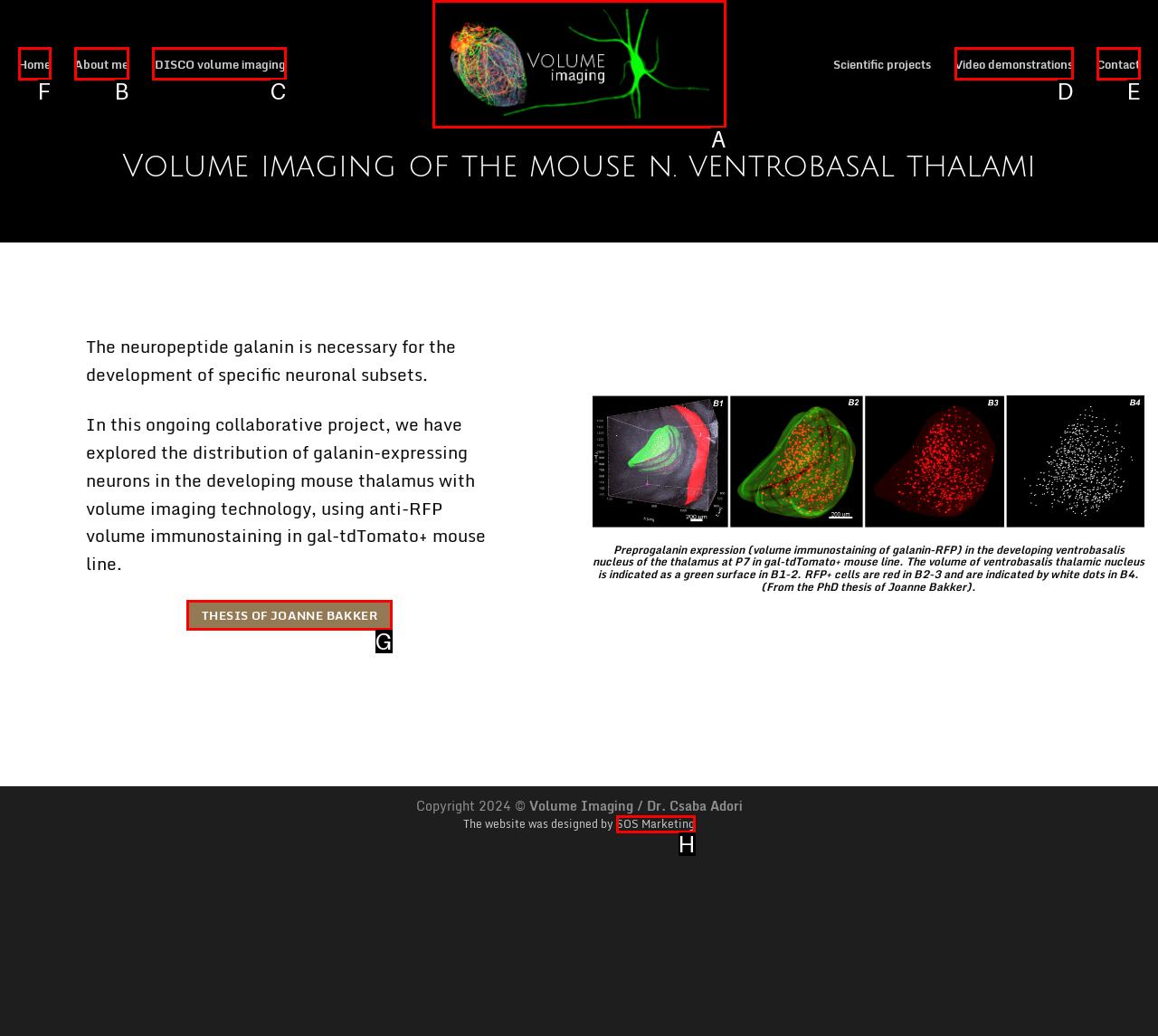Identify the correct UI element to click for the following task: go to home page Choose the option's letter based on the given choices.

F